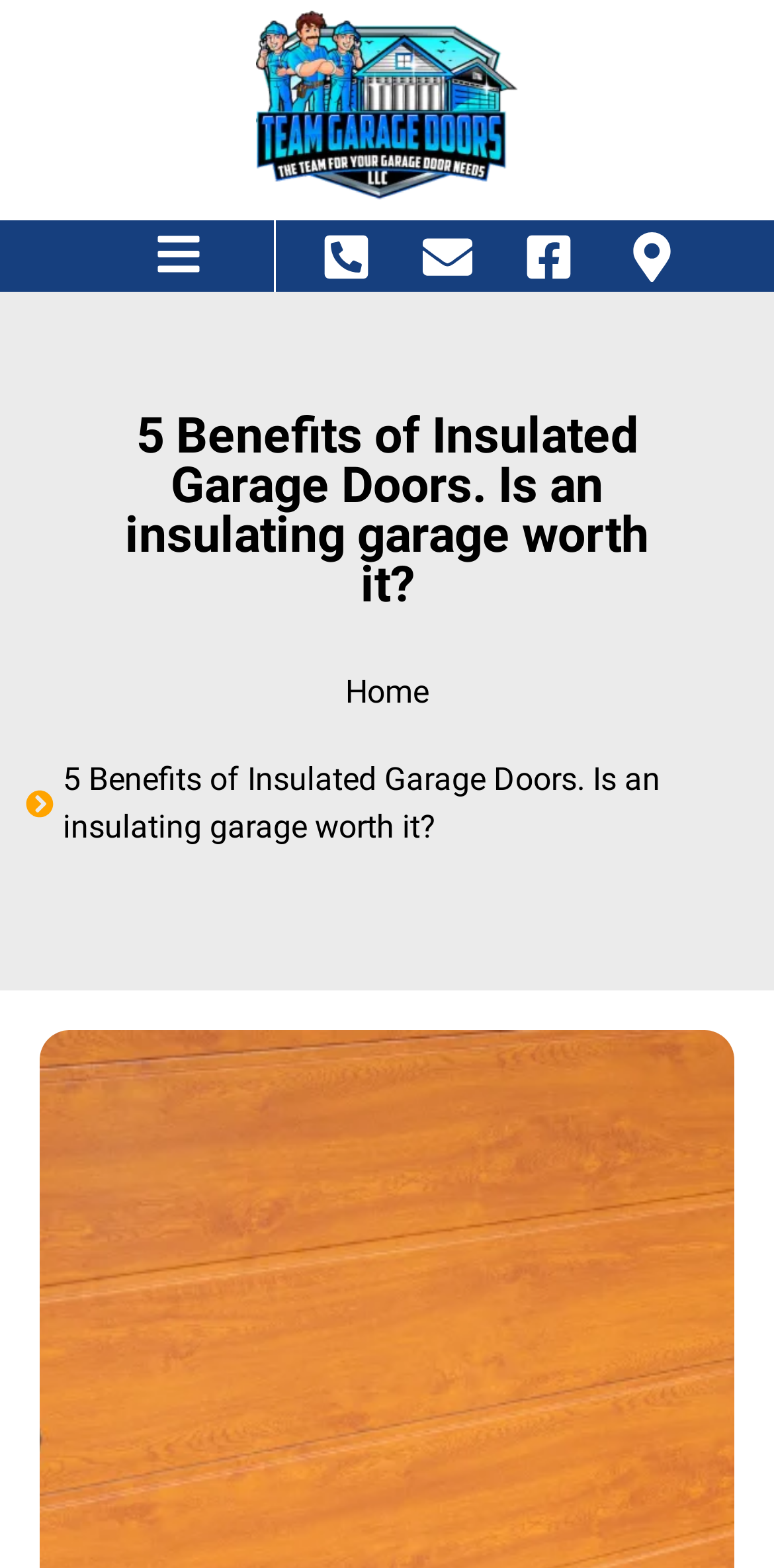What is the primary heading on this webpage?

5 Benefits of Insulated Garage Doors. Is an insulating garage worth it?